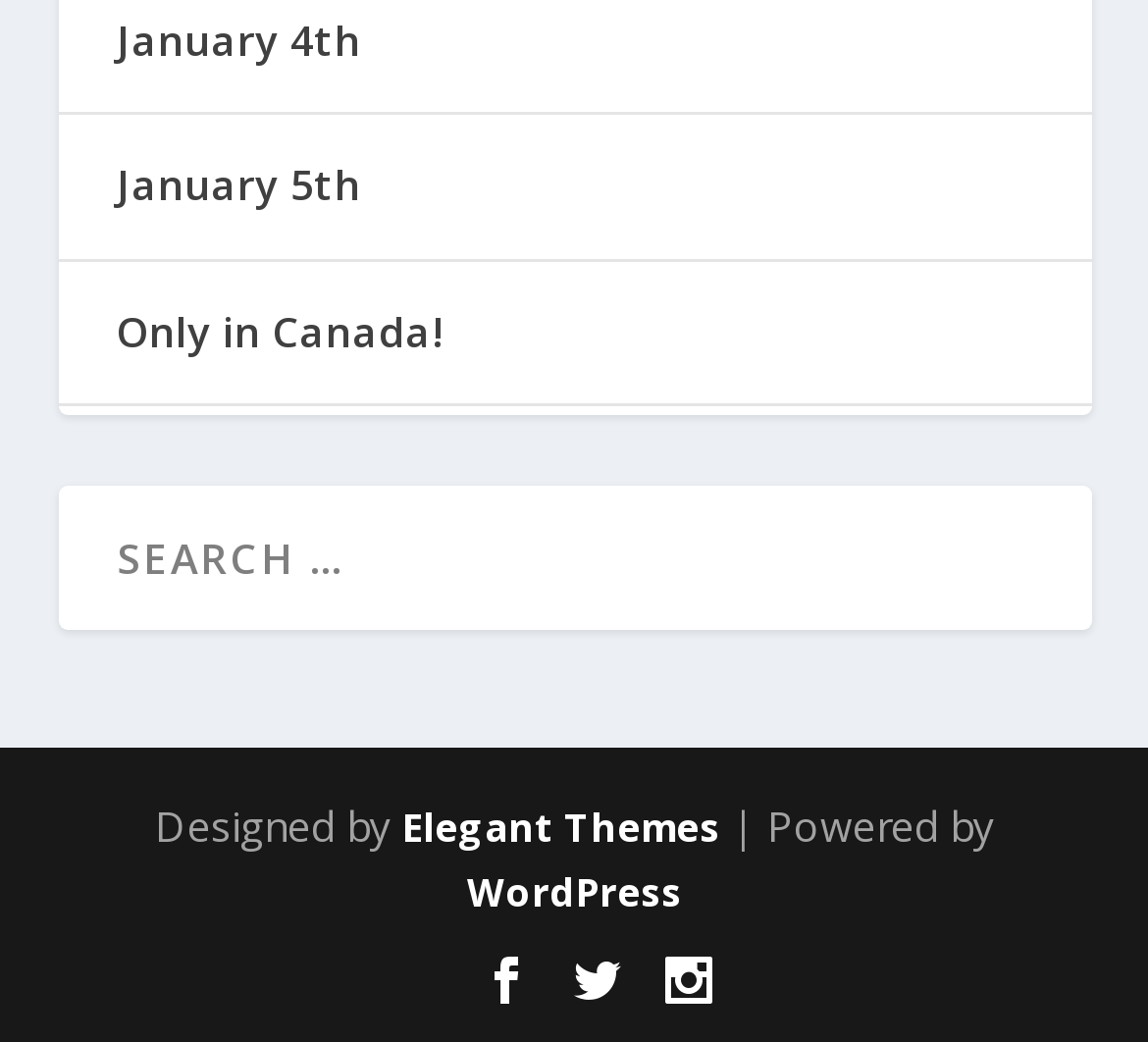Please identify the bounding box coordinates of where to click in order to follow the instruction: "Check WordPress".

[0.406, 0.831, 0.594, 0.882]